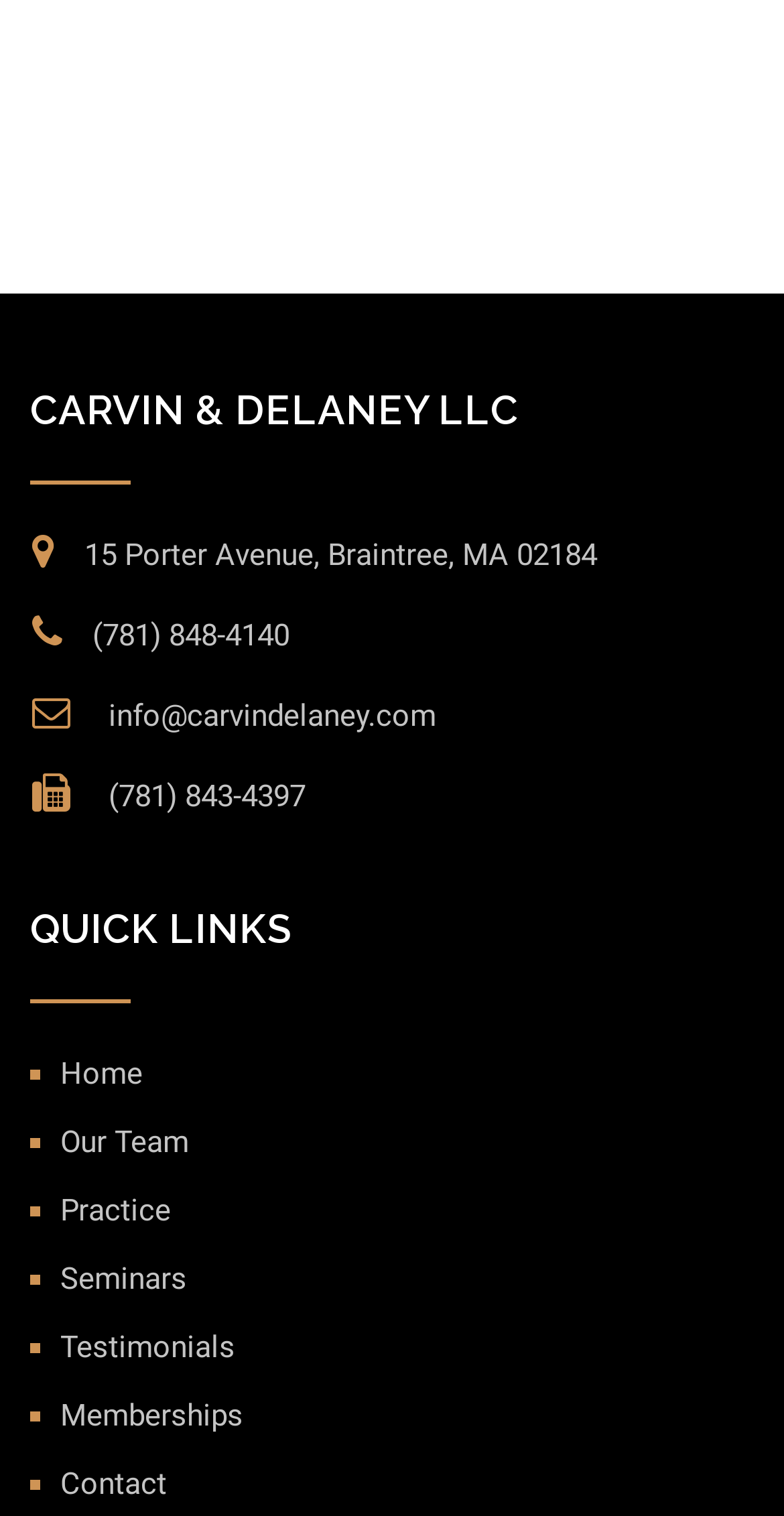Please find the bounding box coordinates of the clickable region needed to complete the following instruction: "Call the office". The bounding box coordinates must consist of four float numbers between 0 and 1, i.e., [left, top, right, bottom].

[0.118, 0.407, 0.369, 0.431]